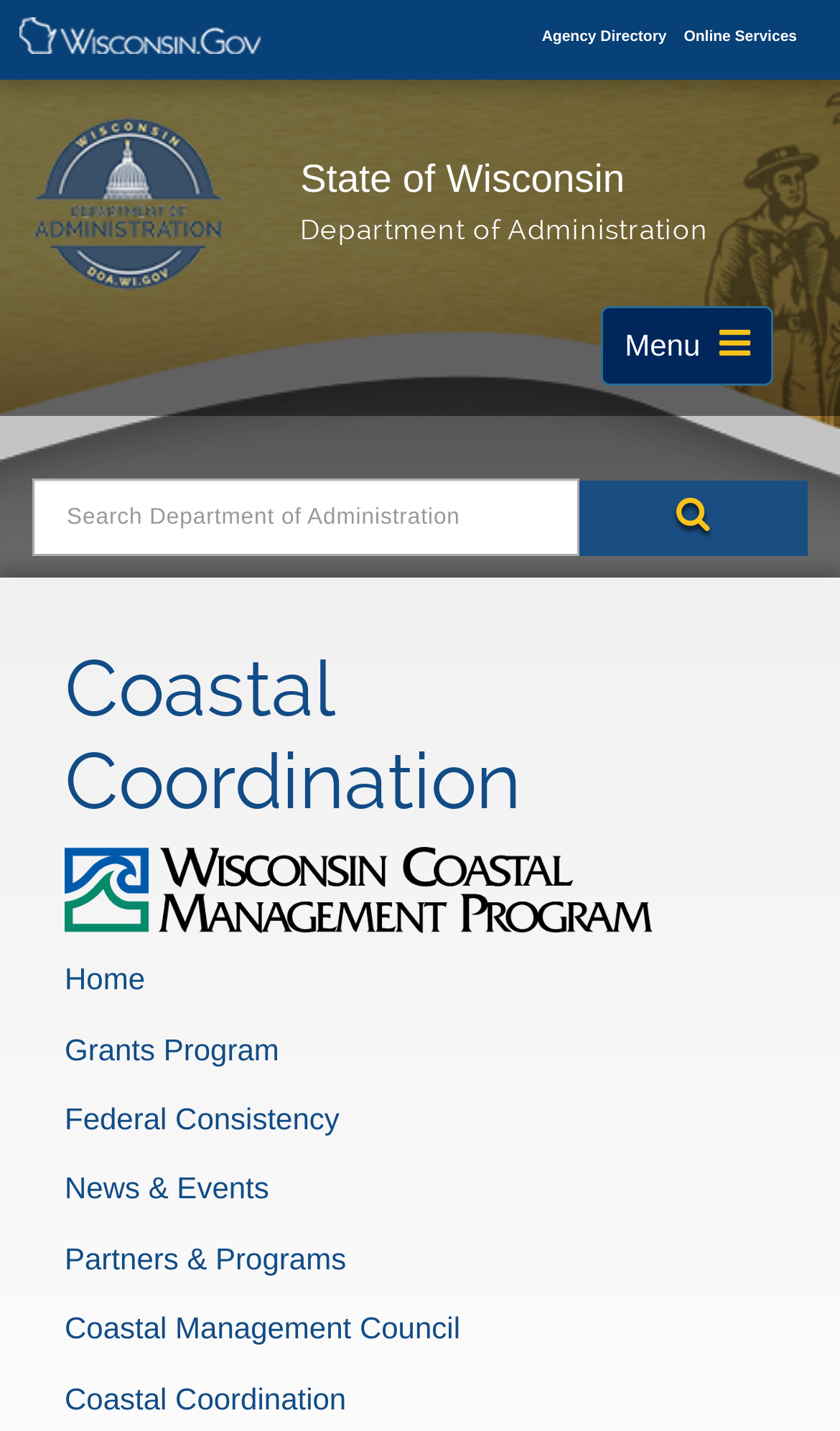What is the purpose of the search bar?
Provide an in-depth and detailed explanation in response to the question.

I found the answer by looking at the text next to the search bar, which says 'Search Department of Administration', indicating that the search bar is used to search within the Department of Administration.